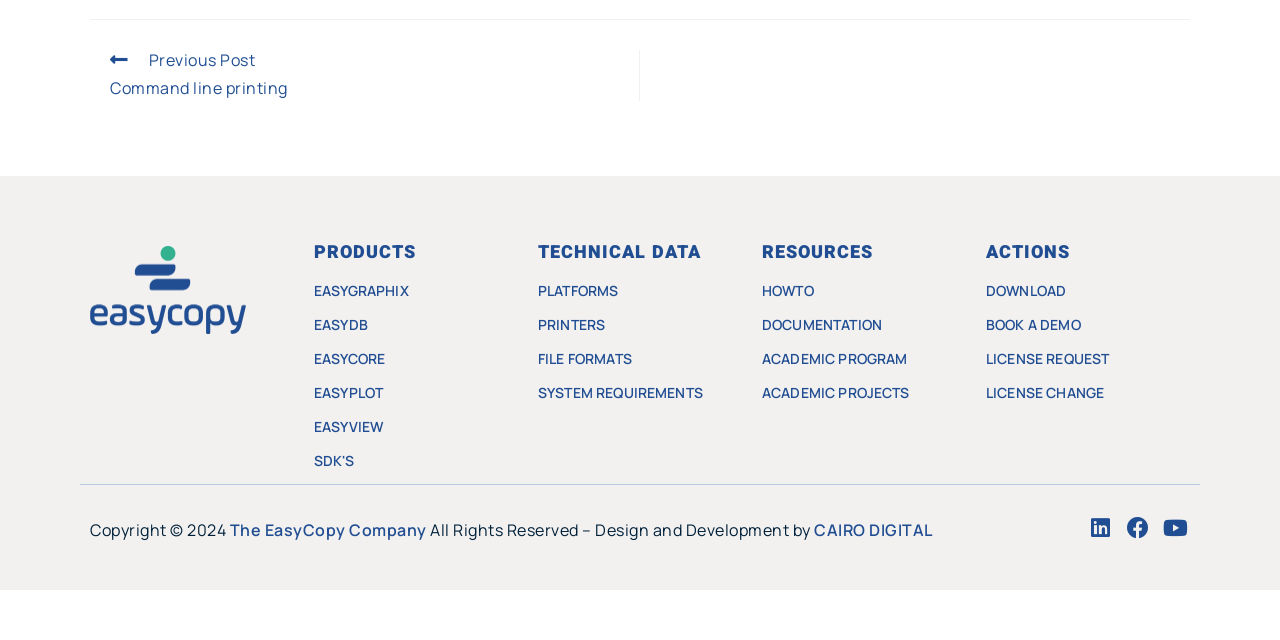Predict the bounding box coordinates for the UI element described as: "The EasyCopy Company". The coordinates should be four float numbers between 0 and 1, presented as [left, top, right, bottom].

[0.179, 0.811, 0.333, 0.845]